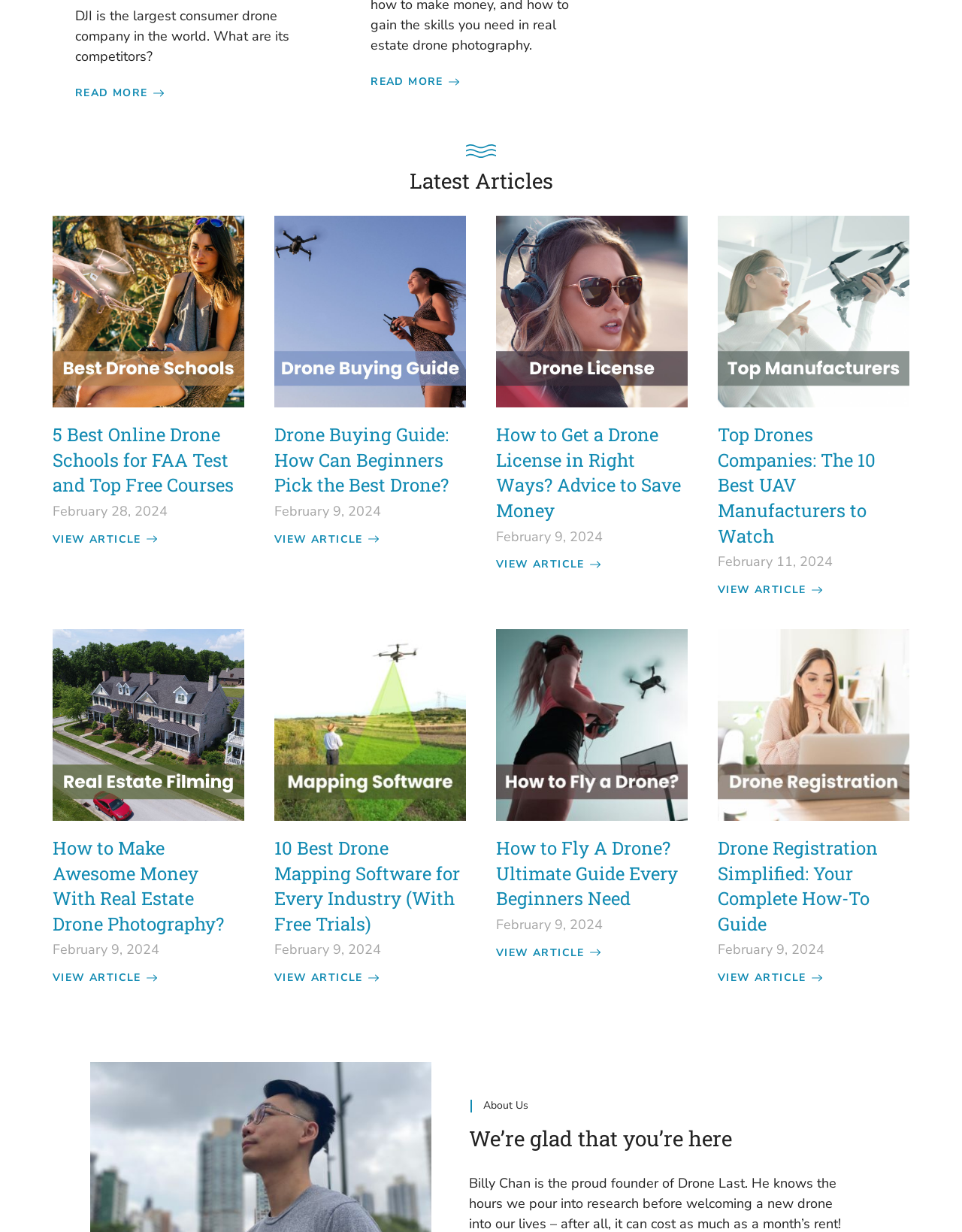Determine the bounding box coordinates of the element that should be clicked to execute the following command: "Explore top drone companies".

[0.746, 0.472, 0.855, 0.485]